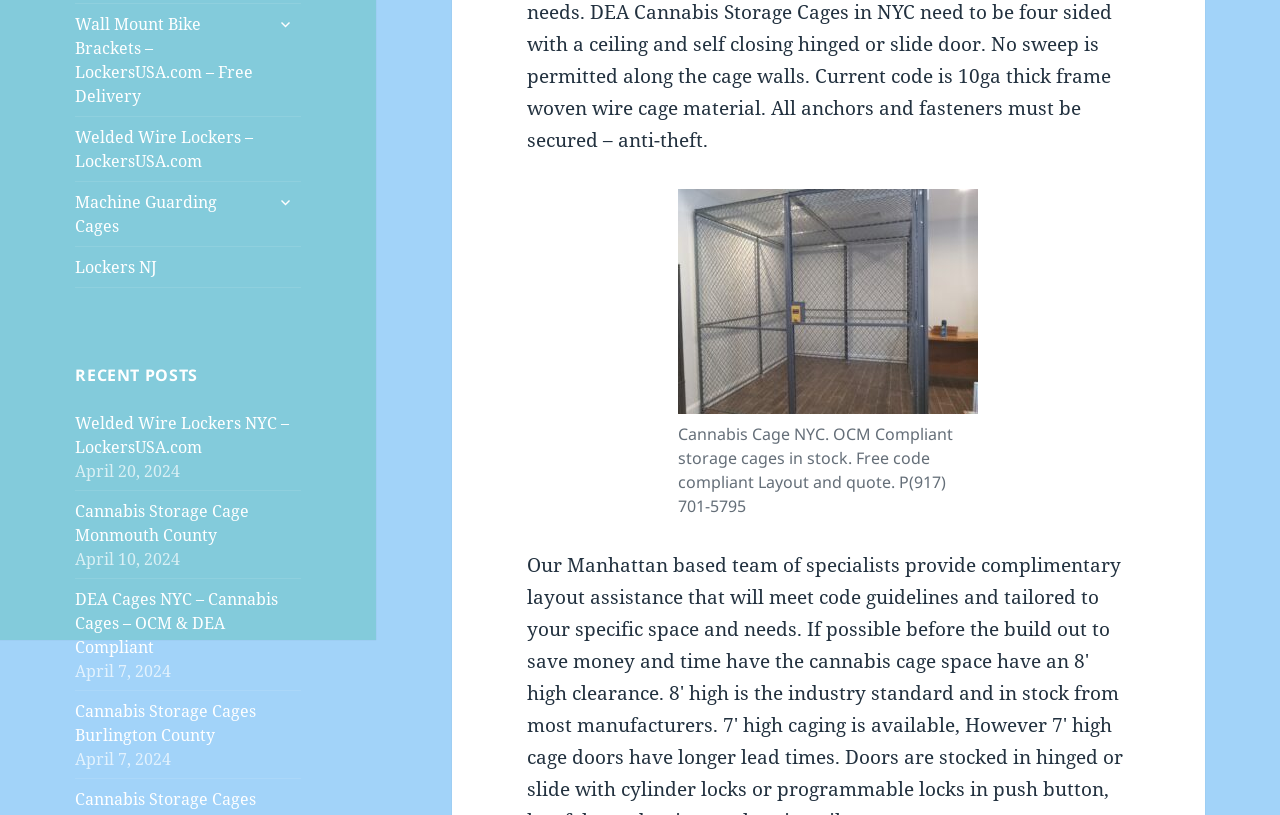From the element description: "Training & Doubt Solving Sessions", extract the bounding box coordinates of the UI element. The coordinates should be expressed as four float numbers between 0 and 1, in the order [left, top, right, bottom].

None